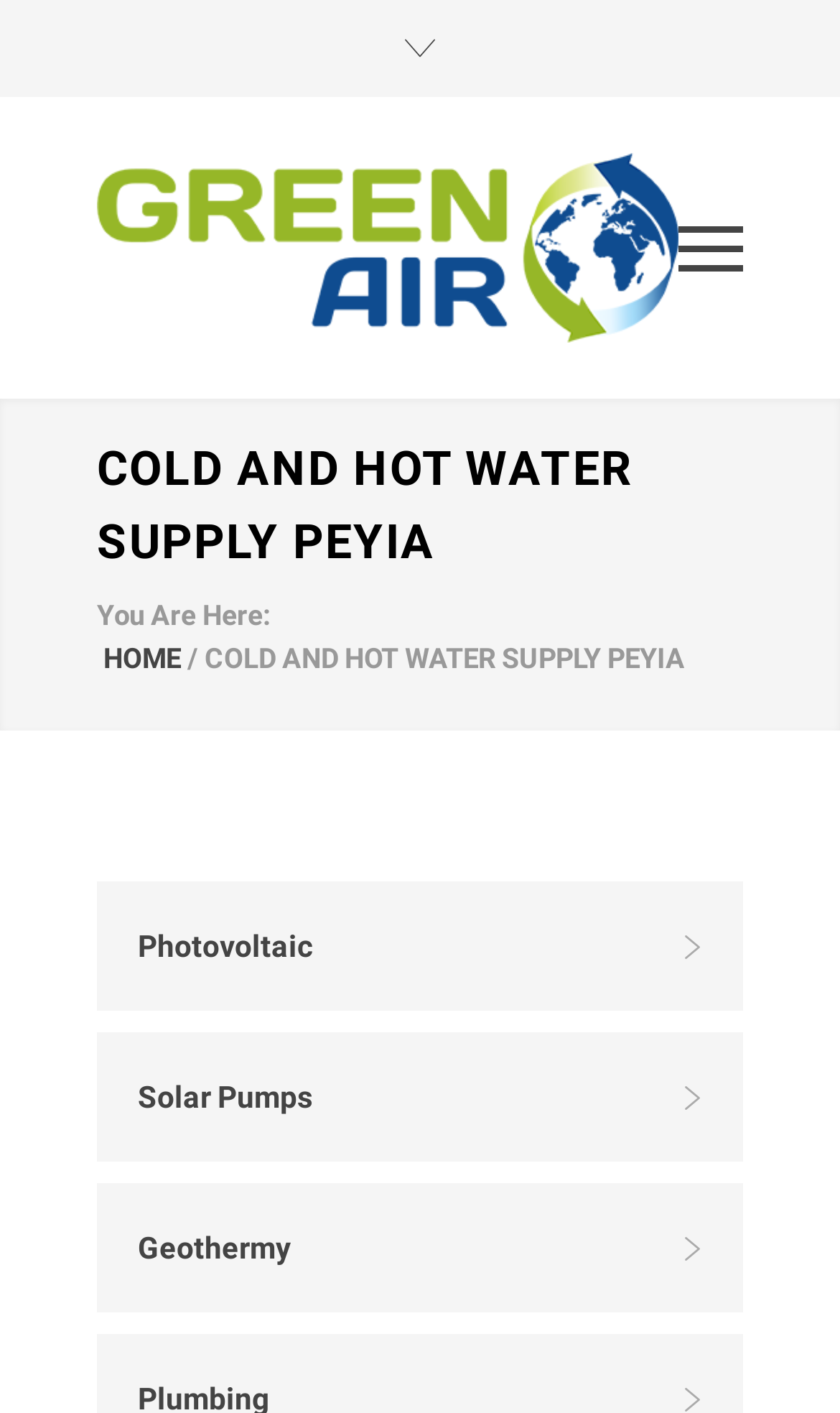What is the current page about?
Please ensure your answer is as detailed and informative as possible.

The current page is about cold and hot water supply in Peyia, as indicated by the heading 'COLD AND HOT WATER SUPPLY PEYIA'.